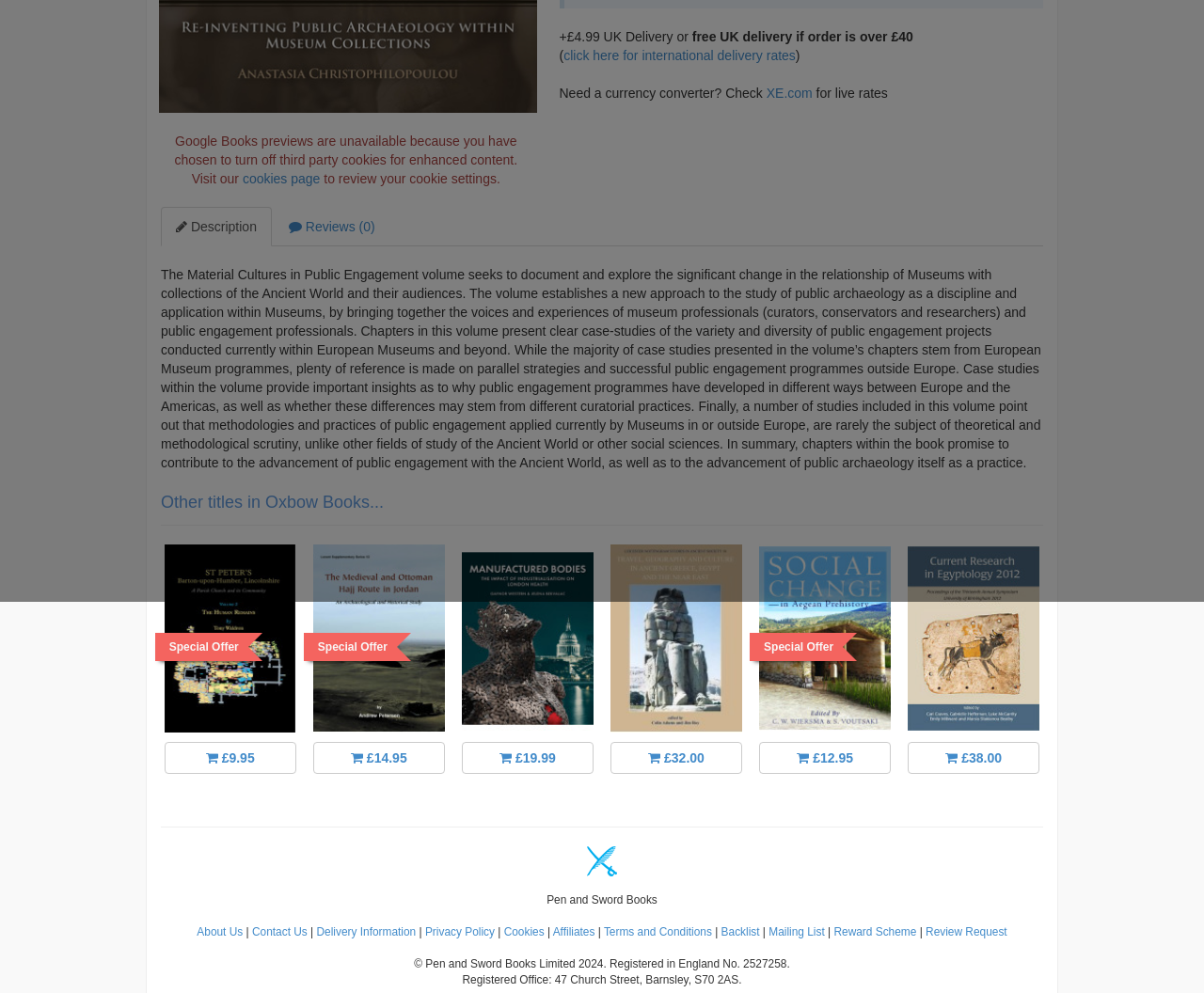Based on the element description "Terms and Conditions", predict the bounding box coordinates of the UI element.

[0.501, 0.932, 0.591, 0.945]